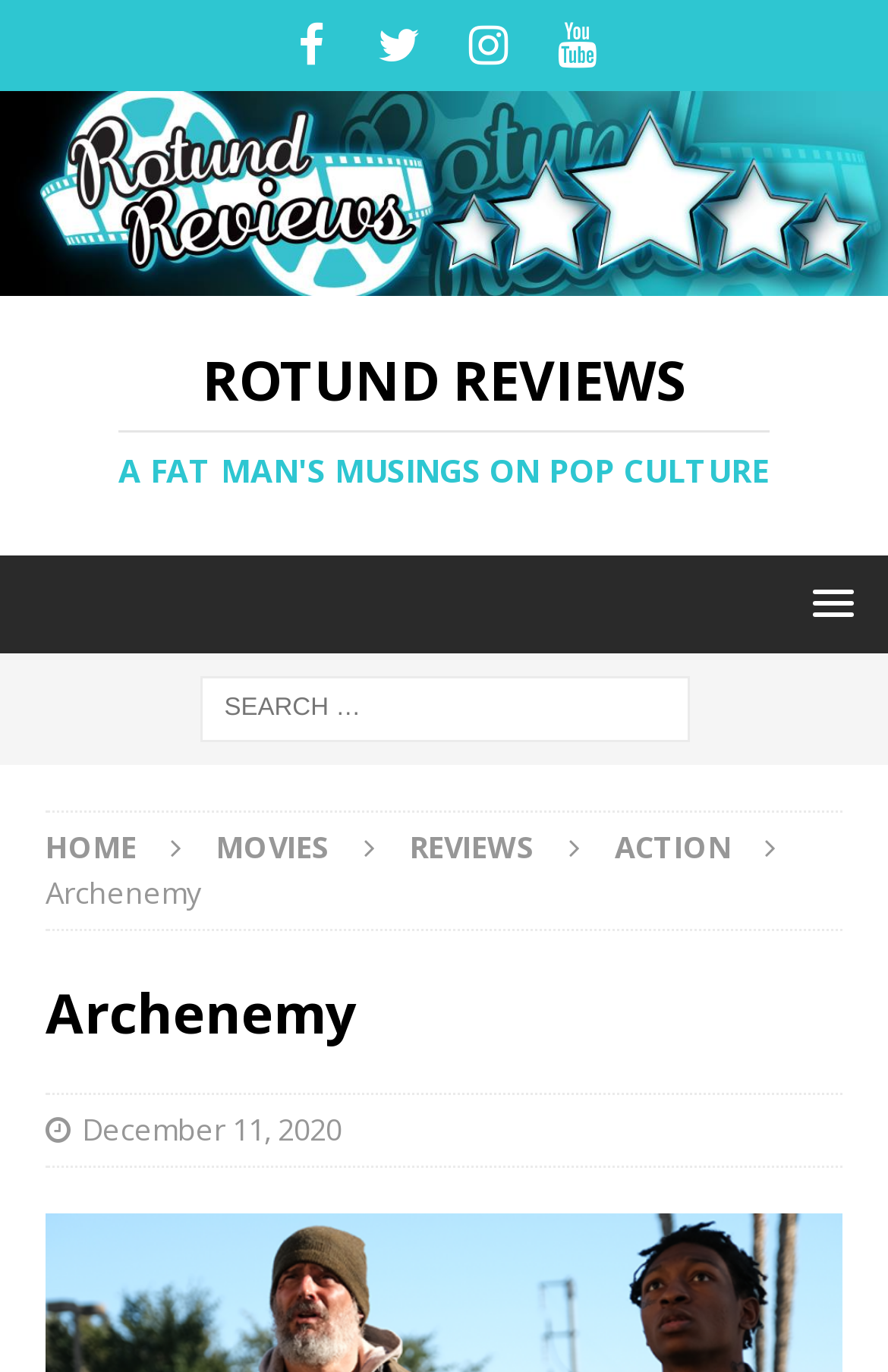How many social media links are available?
Based on the screenshot, provide your answer in one word or phrase.

4